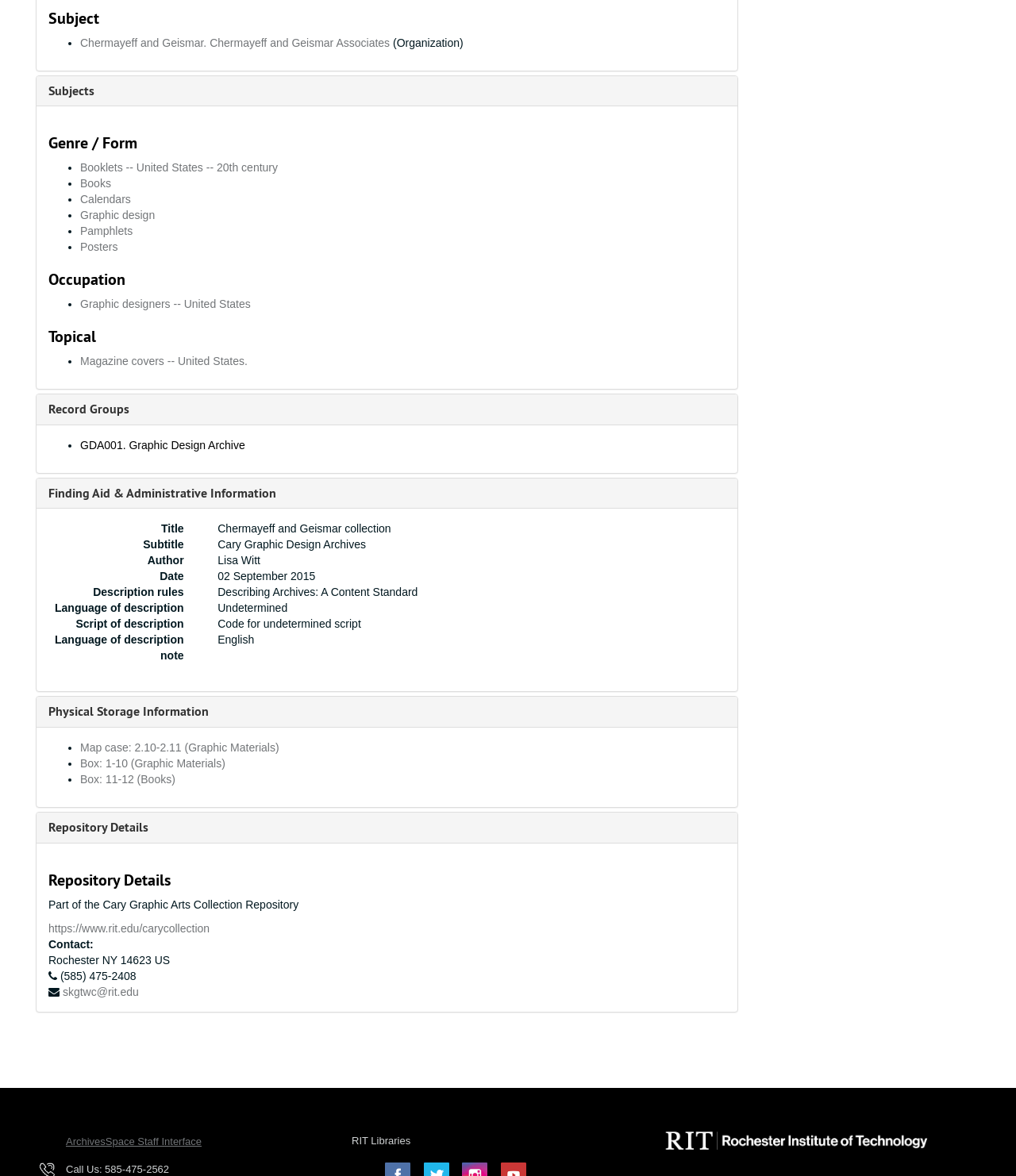Based on the element description "Physical Storage Information", predict the bounding box coordinates of the UI element.

[0.048, 0.598, 0.205, 0.612]